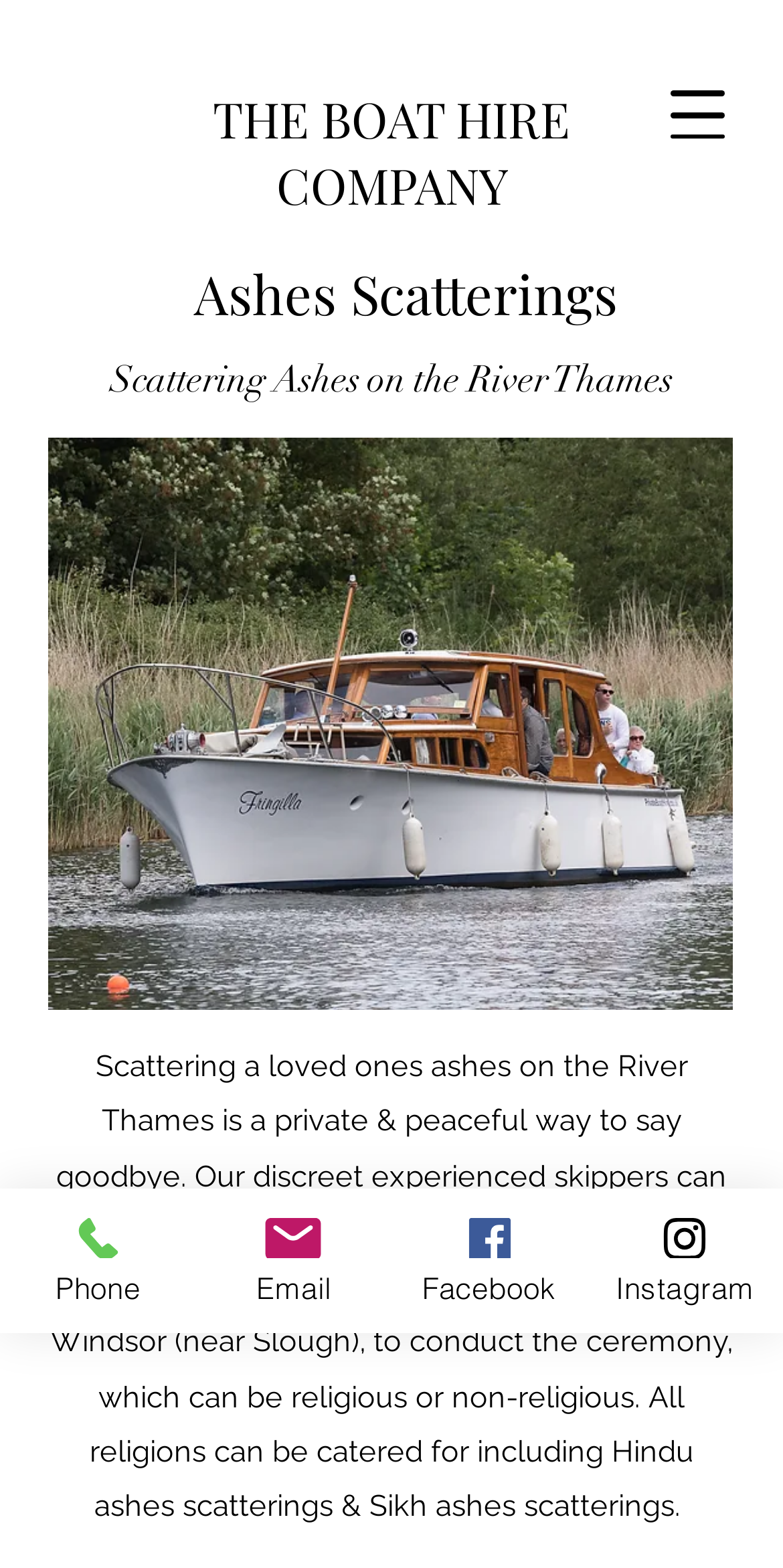Extract the bounding box coordinates for the UI element described by the text: "THE BOAT HIRE COMPANY". The coordinates should be in the form of [left, top, right, bottom] with values between 0 and 1.

[0.223, 0.045, 0.598, 0.113]